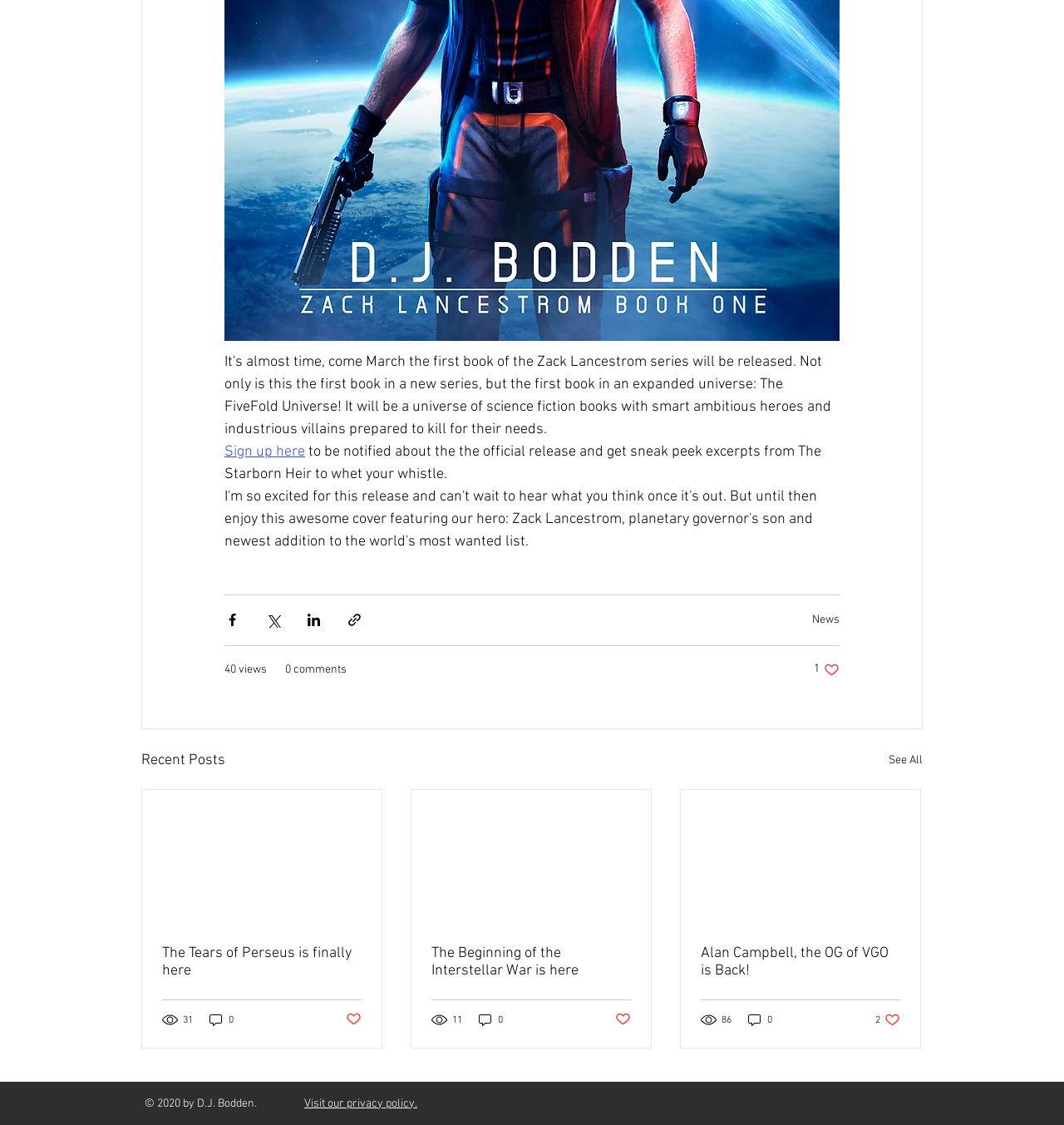Determine the bounding box coordinates of the clickable region to execute the instruction: "Read the news". The coordinates should be four float numbers between 0 and 1, denoted as [left, top, right, bottom].

[0.763, 0.545, 0.789, 0.557]